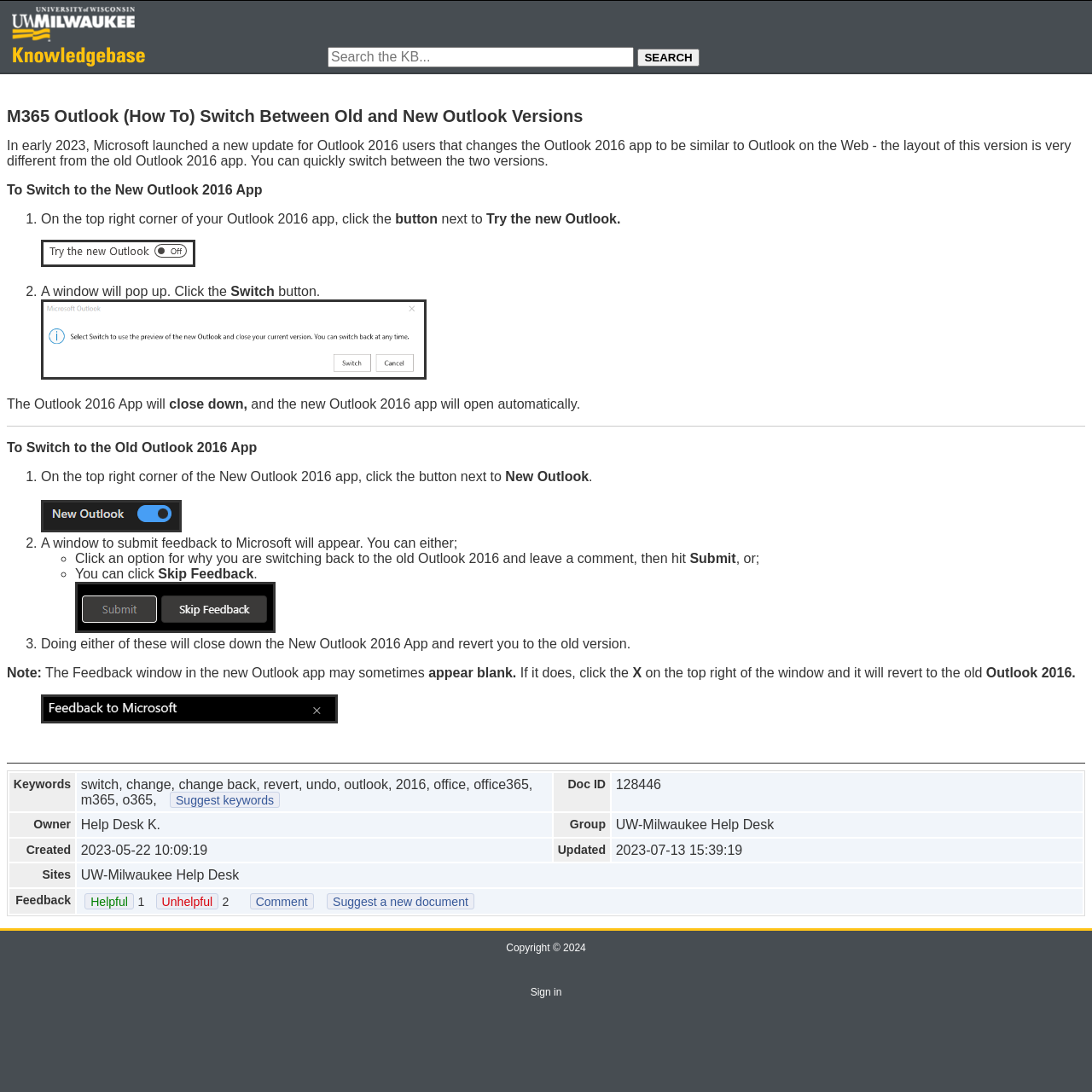Utilize the details in the image to thoroughly answer the following question: Who is the owner of this document?

The owner of this document is Help Desk K, as indicated in the table at the bottom of the webpage, which provides information about the document, including its owner, group, creation date, and update date.